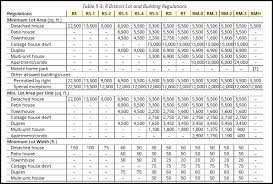What is the purpose of this table?
Give a thorough and detailed response to the question.

This resource provides a crucial reference for compliance with local zoning regulations, which play a significant role in shaping urban landscapes and residential development, allowing individuals and developers to understand the requirements imposed by municipal zoning laws.